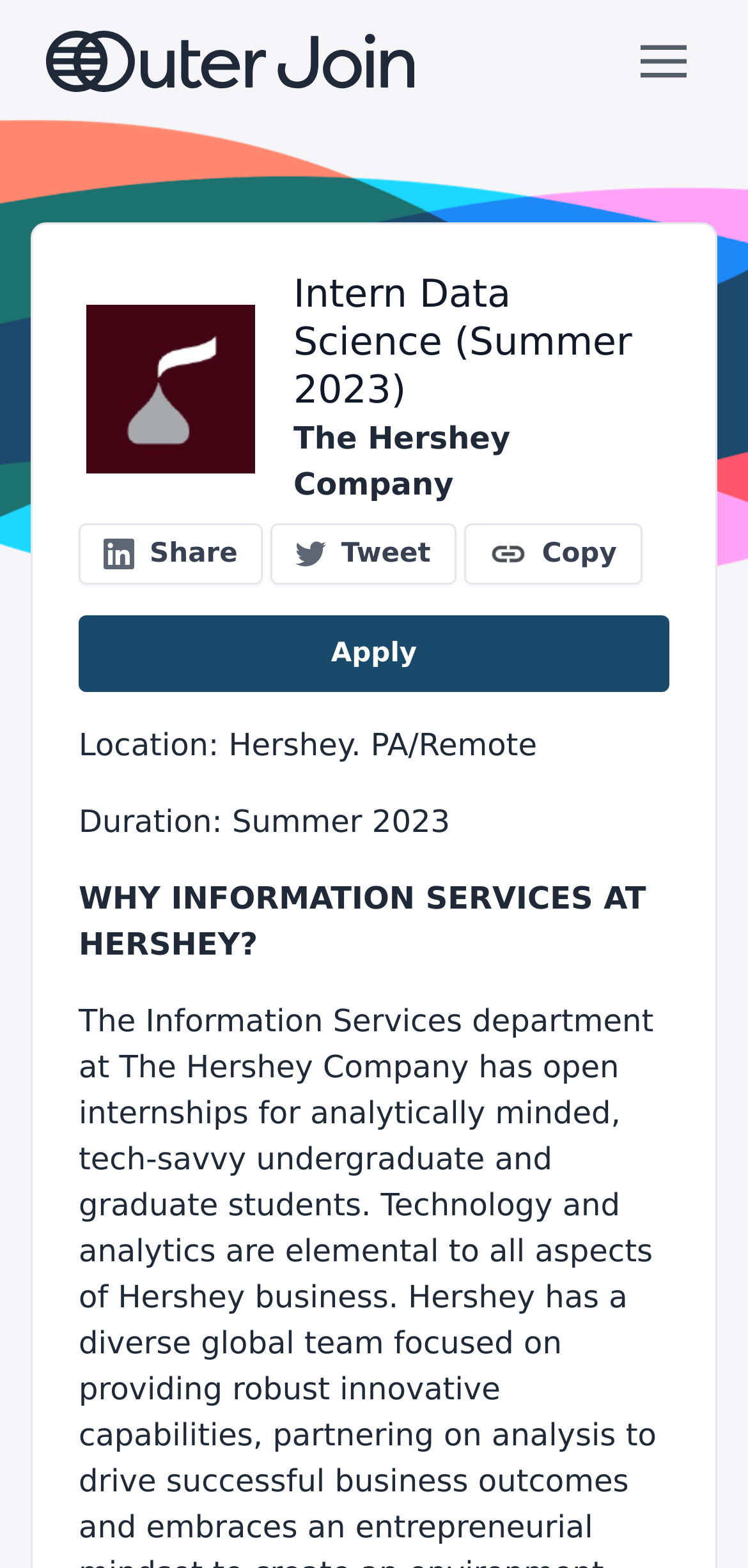How many social media links are there?
Provide an in-depth and detailed answer to the question.

I counted the number of link elements with OCR text 'Share', 'Tweet', and 'Copy', which are commonly used social media actions, and found that there are three social media links on the page.